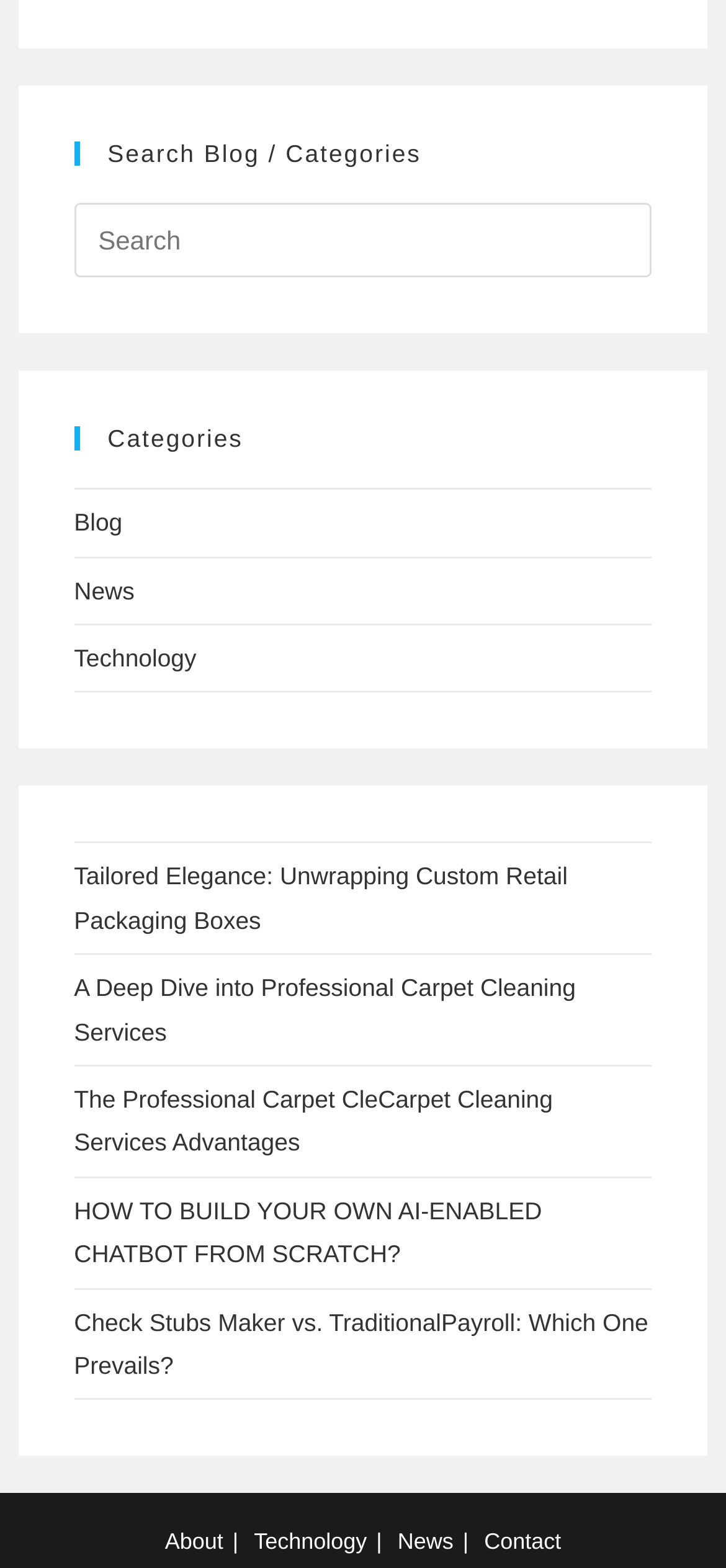Find the bounding box coordinates for the area you need to click to carry out the instruction: "view lyceum student cluster". The coordinates should be four float numbers between 0 and 1, indicated as [left, top, right, bottom].

None